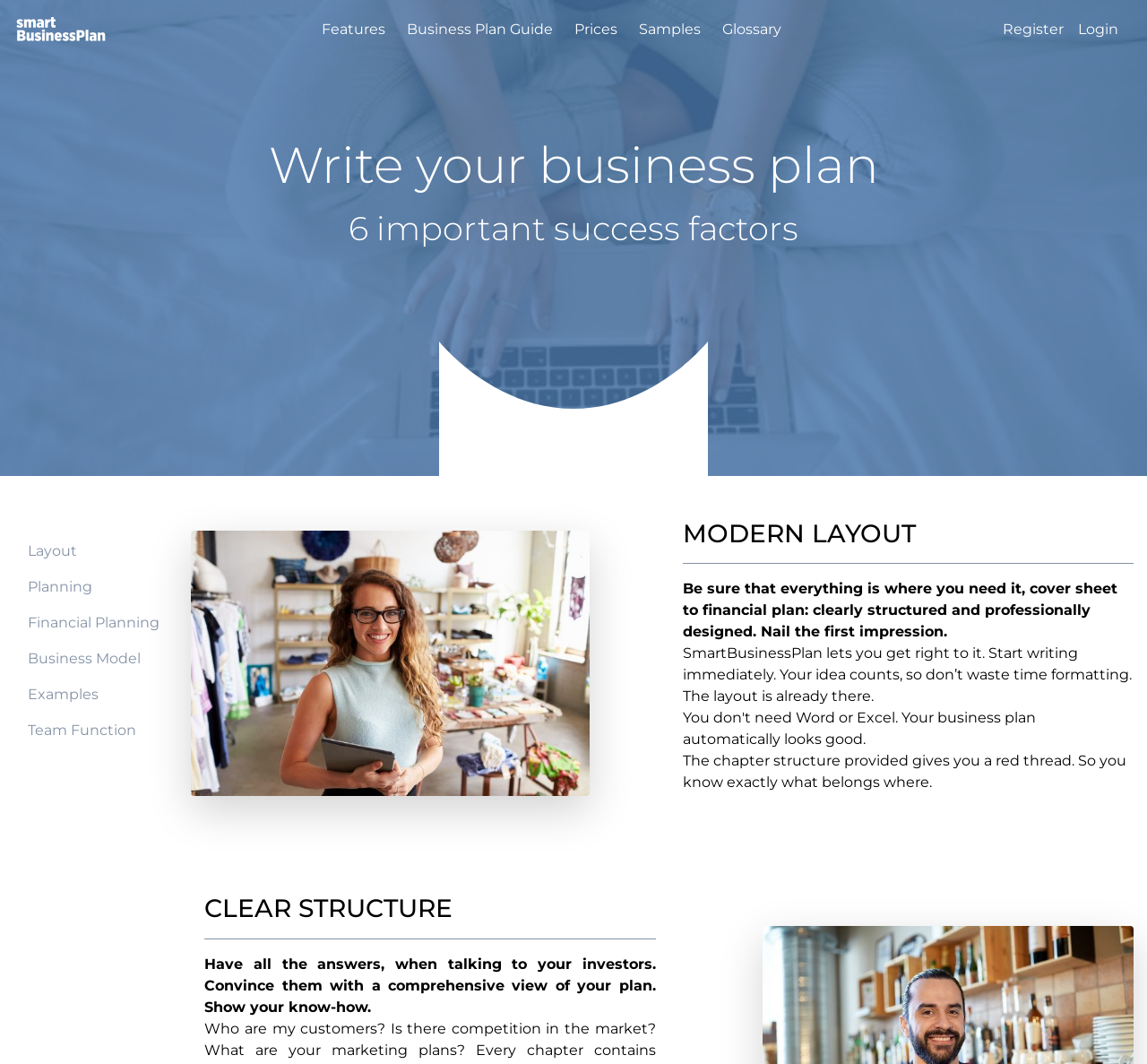Based on the element description: "Team Function", identify the bounding box coordinates for this UI element. The coordinates must be four float numbers between 0 and 1, listed as [left, top, right, bottom].

[0.012, 0.67, 0.155, 0.703]